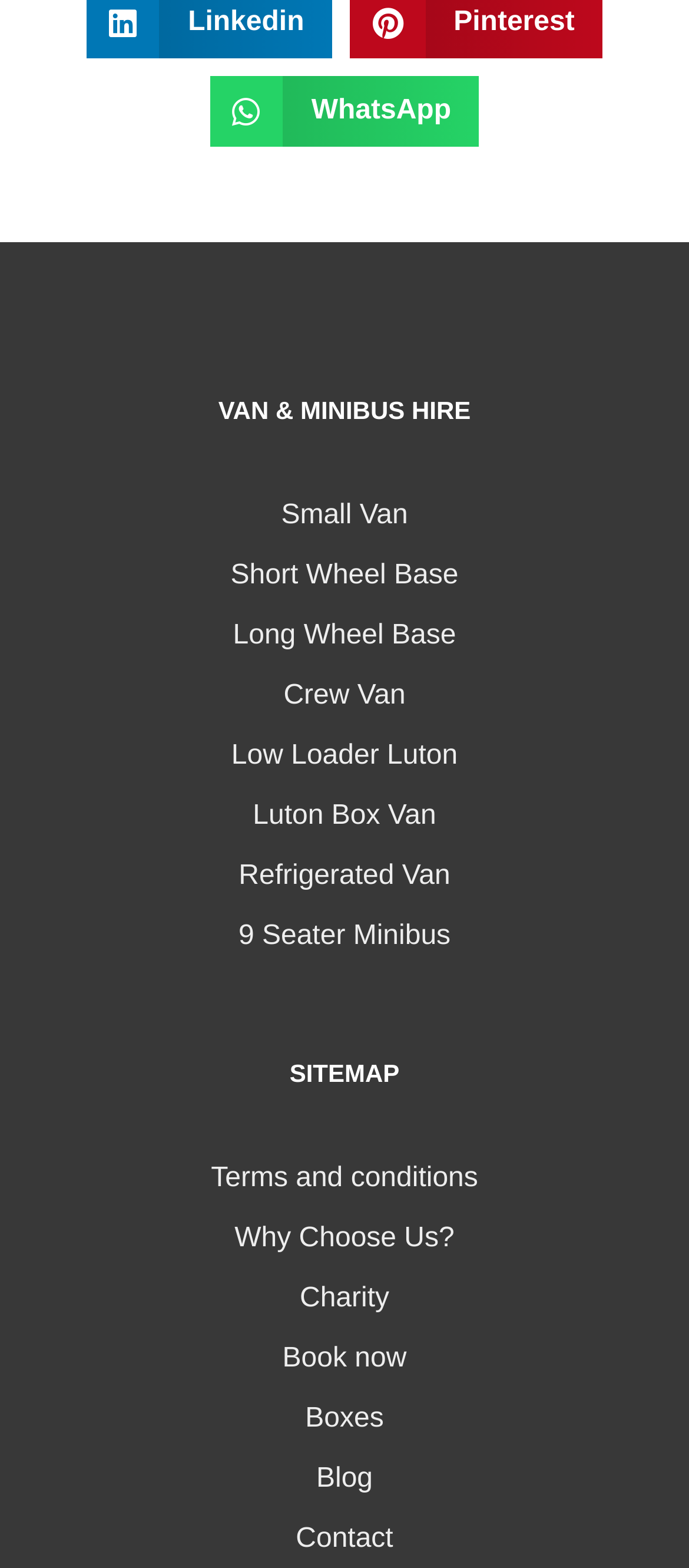Please find the bounding box coordinates of the element's region to be clicked to carry out this instruction: "Click the 'Book now' link".

[0.026, 0.853, 0.974, 0.88]